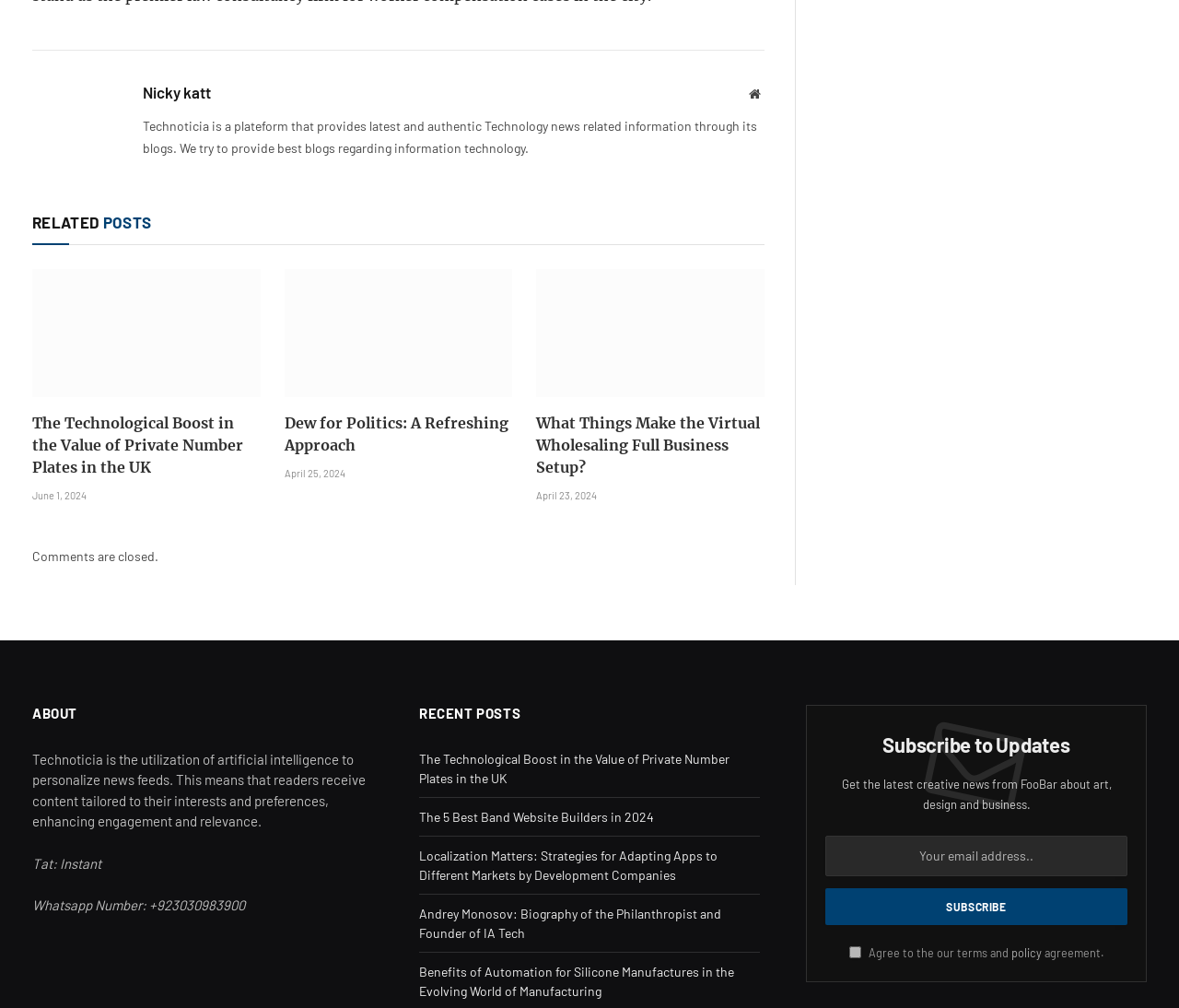Pinpoint the bounding box coordinates of the clickable element needed to complete the instruction: "Subscribe to updates with your email address". The coordinates should be provided as four float numbers between 0 and 1: [left, top, right, bottom].

[0.7, 0.829, 0.956, 0.869]